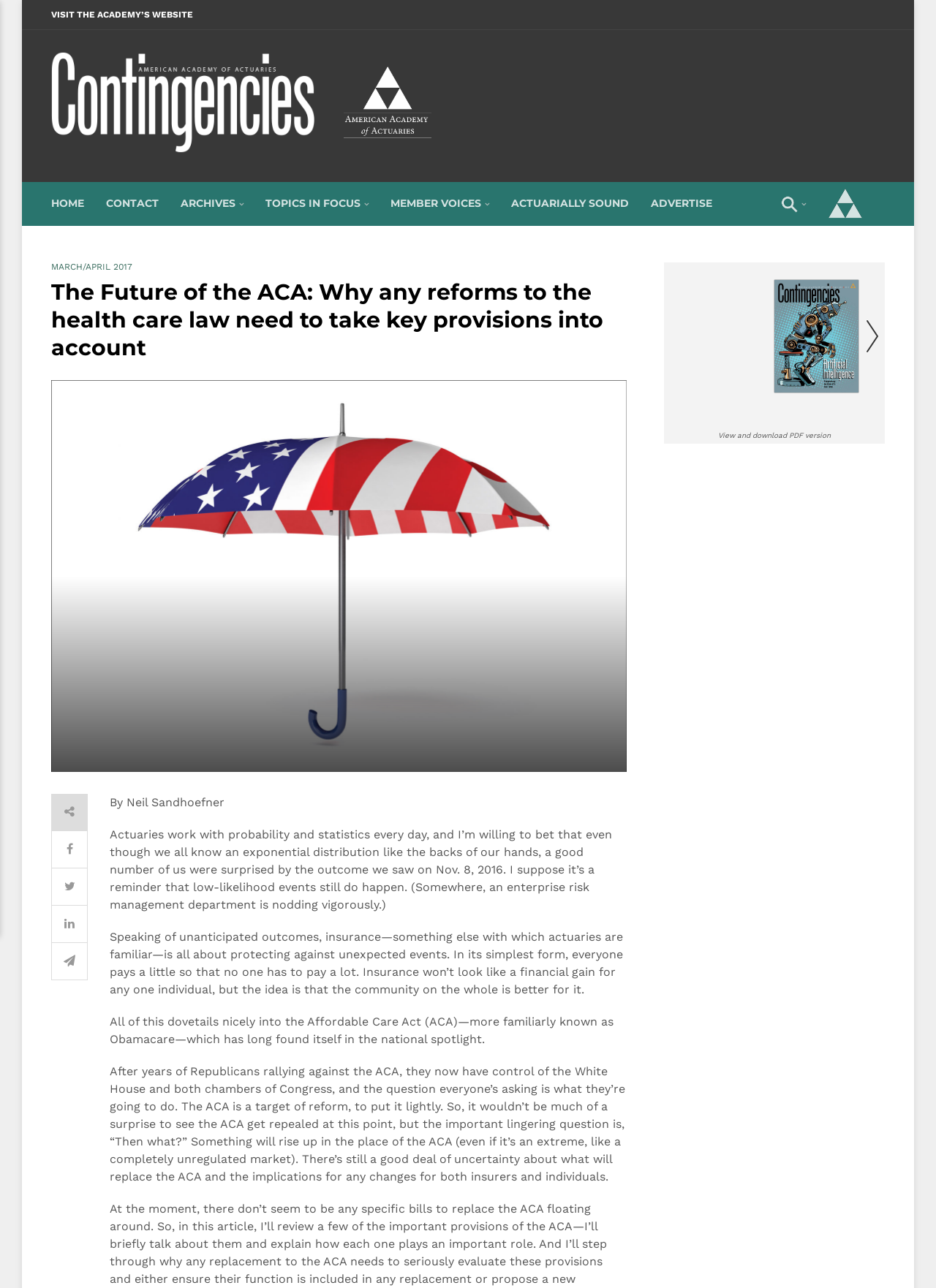Please find the bounding box coordinates of the section that needs to be clicked to achieve this instruction: "Click on the MARCH/APRIL 2017 link".

[0.055, 0.204, 0.141, 0.211]